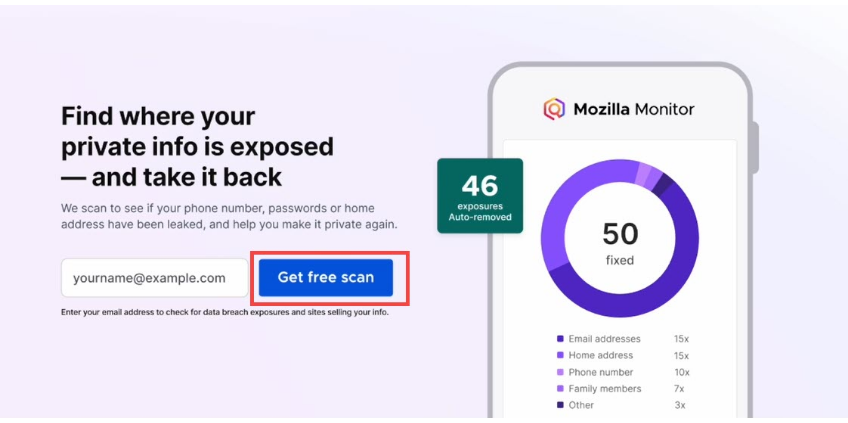Using the elements shown in the image, answer the question comprehensively: What type of information is shown in the circular chart?

The circular chart on the smartphone illustration shows a visual representation of data breaches, featuring statistics such as '46 exposures Auto-removed' and '50 fixed', along with breakdowns of the types of exposed information, including email addresses, home addresses, phone numbers, family members, and other personal details.